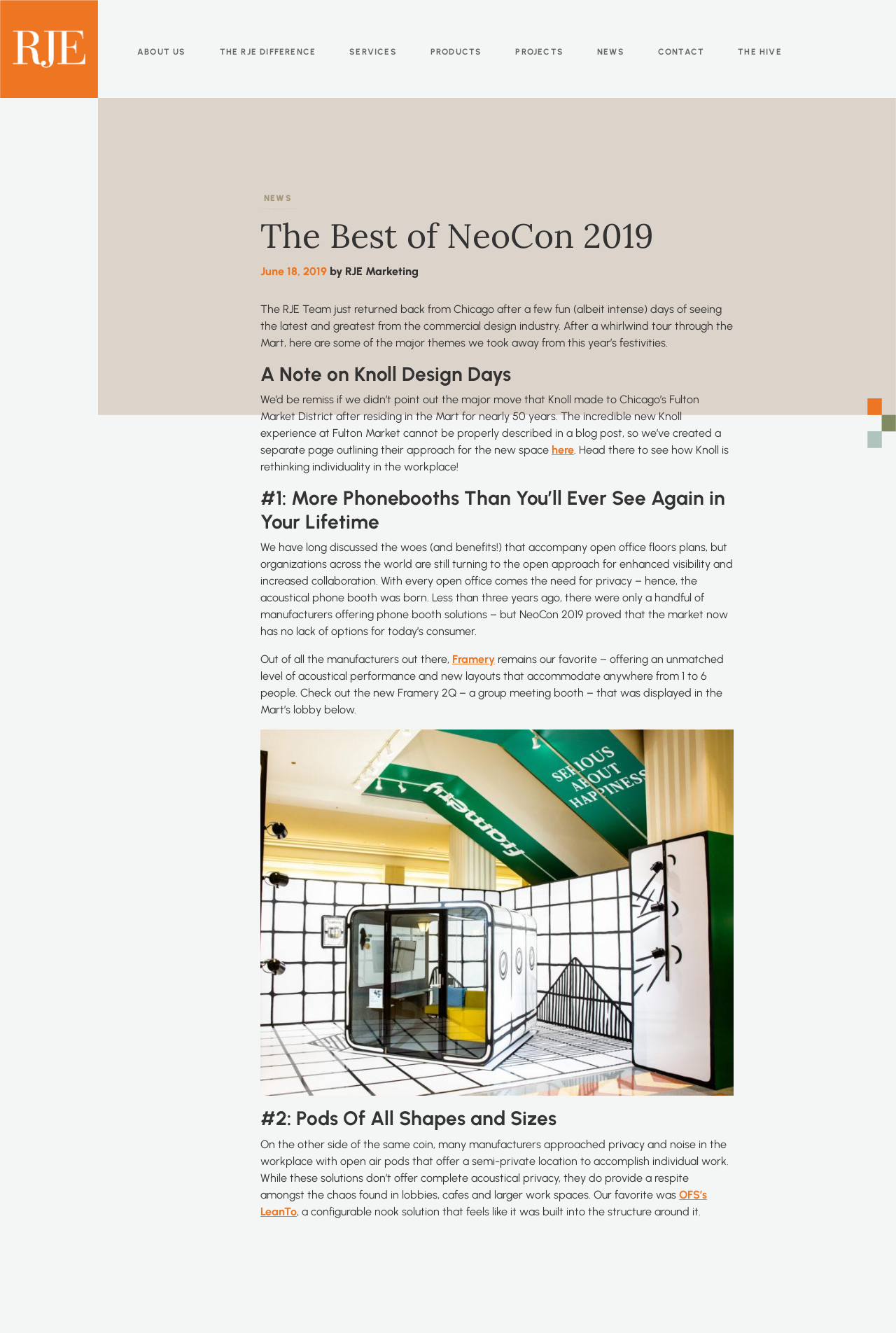Identify the main title of the webpage and generate its text content.

The Best of NeoCon 2019